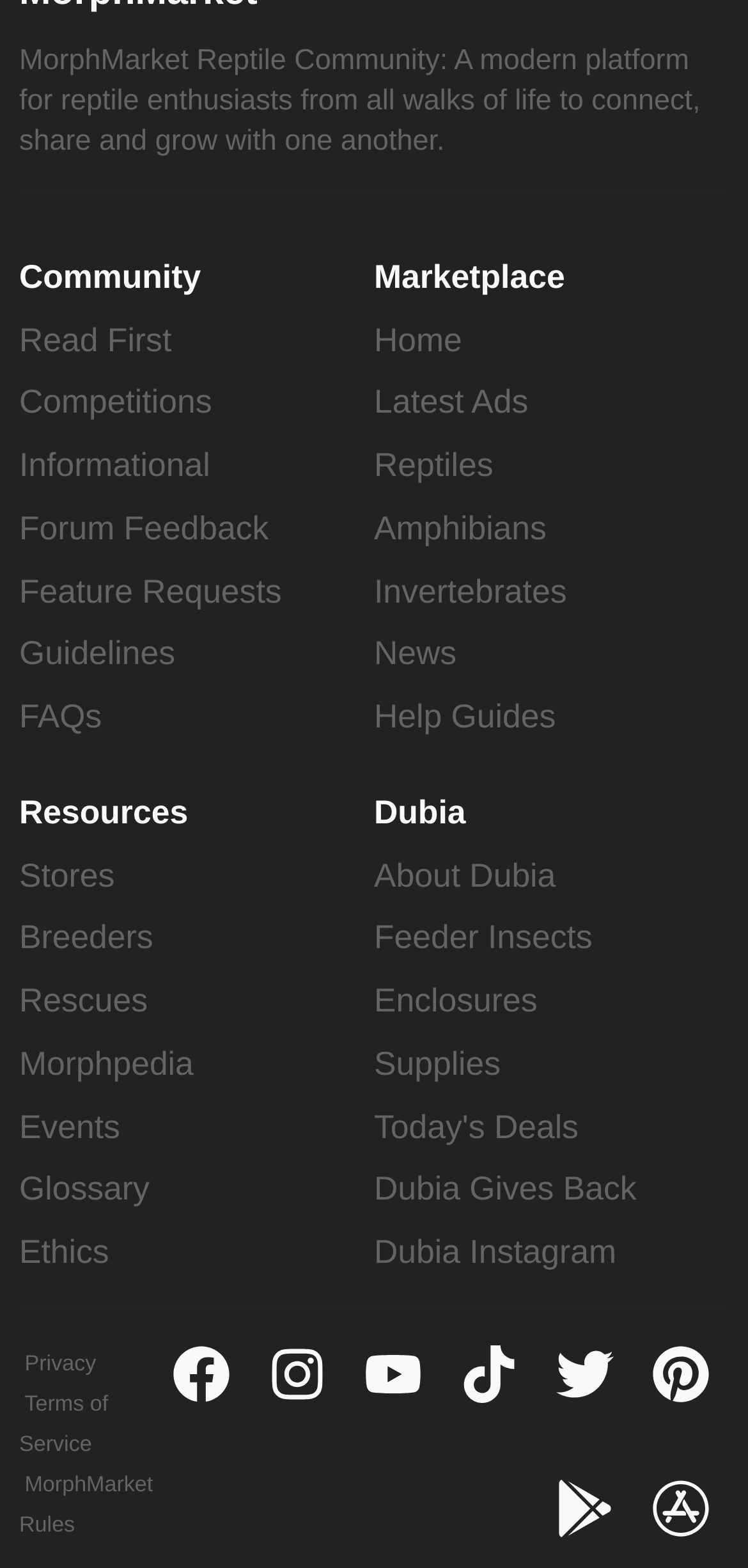How many categories are there in the Marketplace section?
Examine the screenshot and reply with a single word or phrase.

7